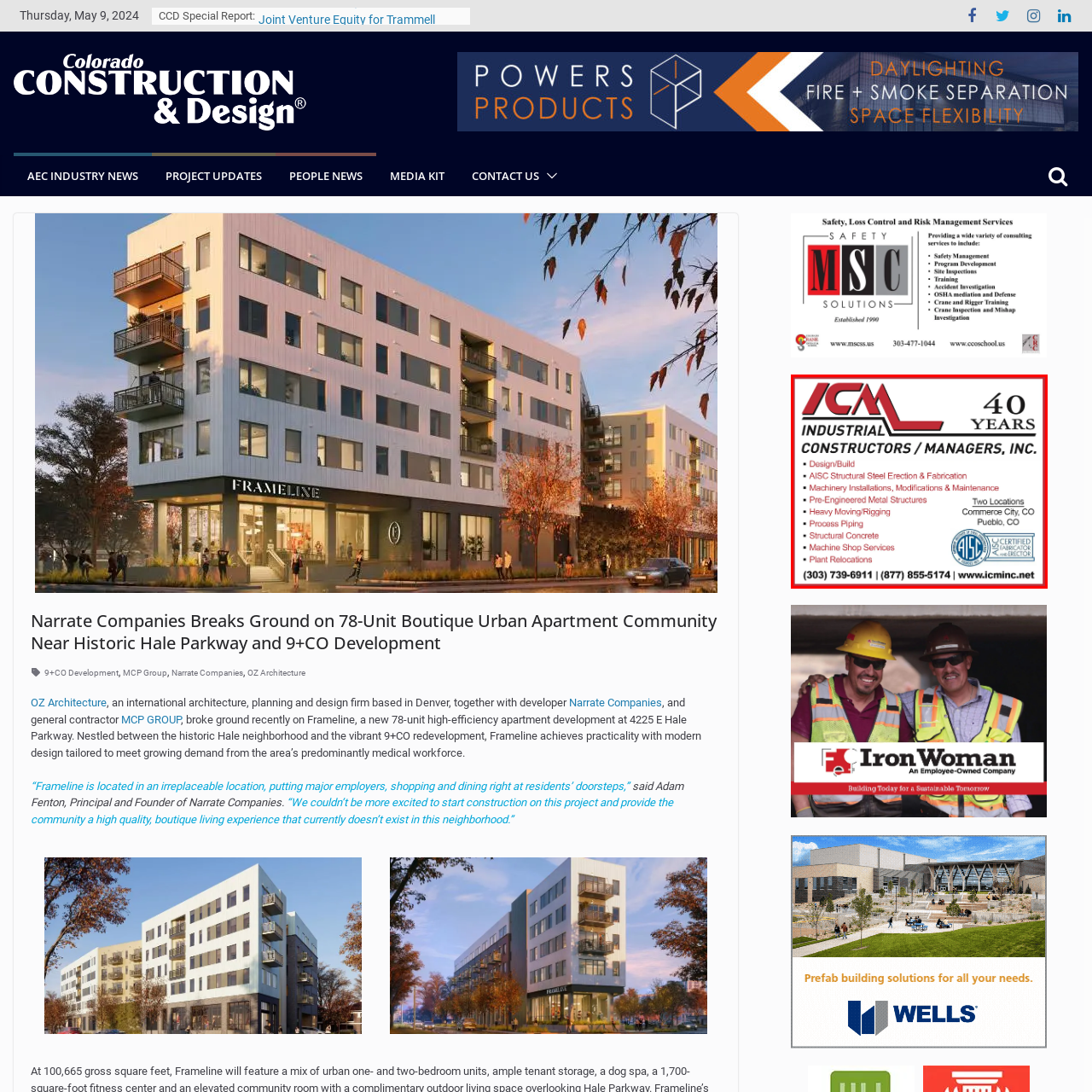Pay attention to the section of the image delineated by the white outline and provide a detailed response to the subsequent question, based on your observations: 
What is ICM certified as?

The advertisement mentions that ICM is an AISC-certified fabricator and director, which indicates that the company has received certification from the American Institute of Steel Construction (AISC) for its fabrication and director services.